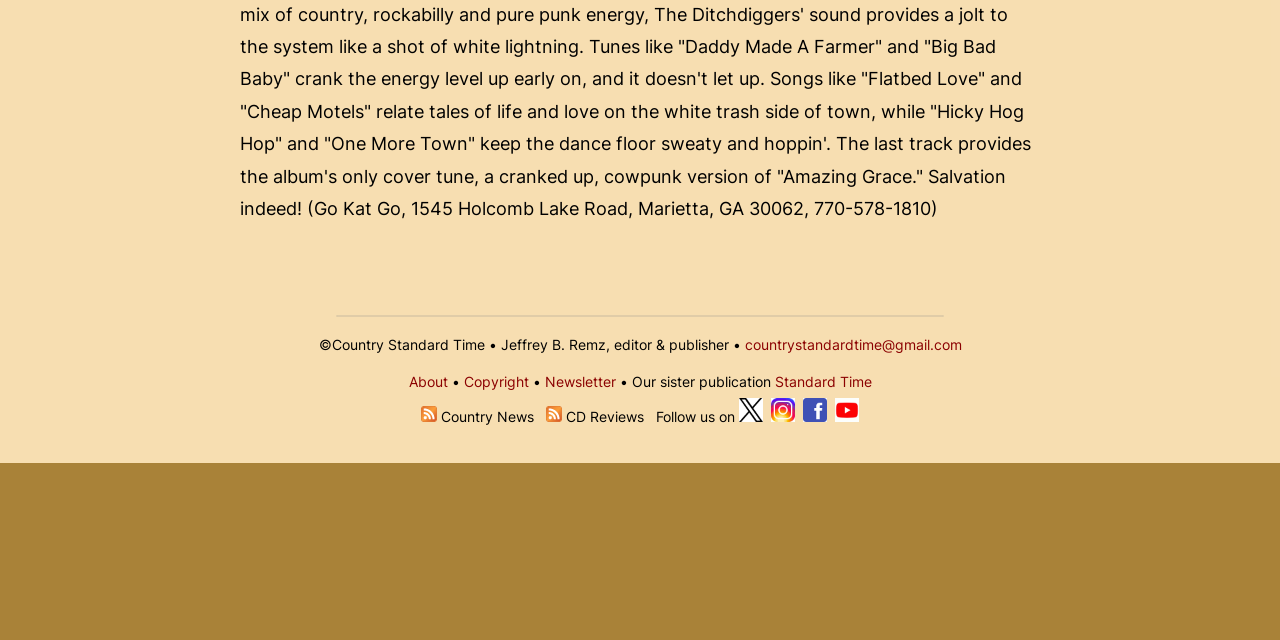Please provide the bounding box coordinates in the format (top-left x, top-left y, bottom-right x, bottom-right y). Remember, all values are floating point numbers between 0 and 1. What is the bounding box coordinate of the region described as: Copyright

[0.362, 0.582, 0.413, 0.609]